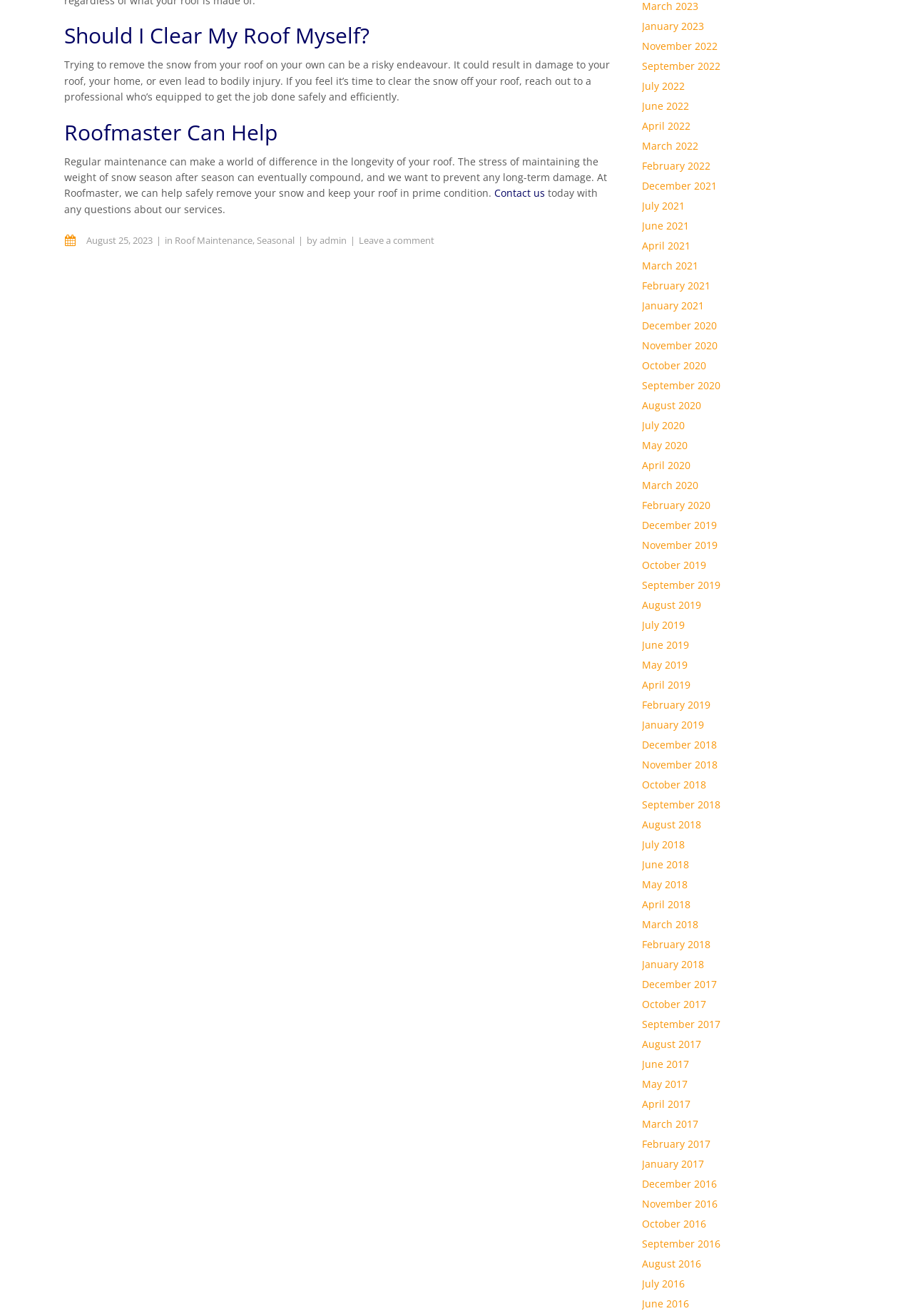How can you contact Roofmaster?
Please look at the screenshot and answer using one word or phrase.

Through the 'Contact us' link